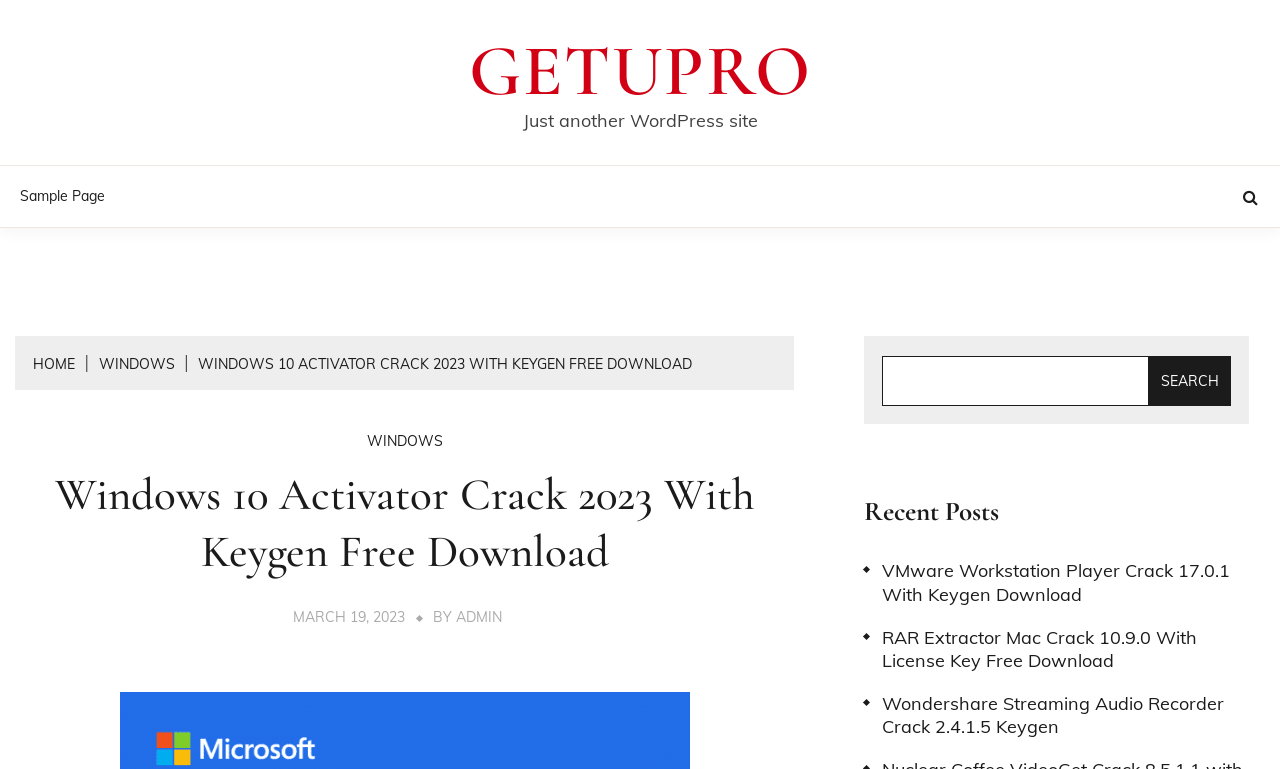Identify the bounding box coordinates for the region to click in order to carry out this instruction: "Go to HOME page". Provide the coordinates using four float numbers between 0 and 1, formatted as [left, top, right, bottom].

[0.026, 0.462, 0.059, 0.485]